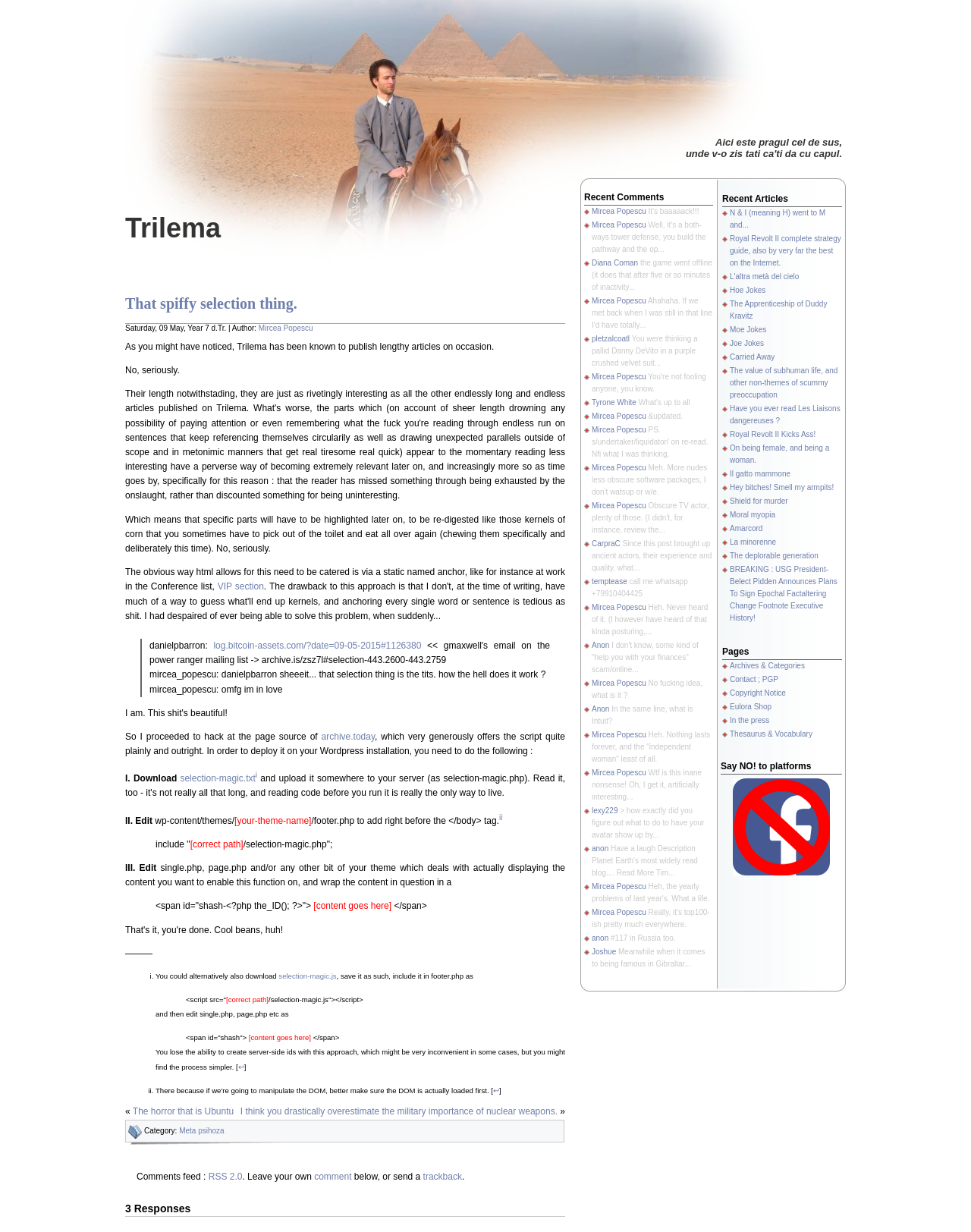Pinpoint the bounding box coordinates of the clickable area necessary to execute the following instruction: "Click on the 'Trilema' link". The coordinates should be given as four float numbers between 0 and 1, namely [left, top, right, bottom].

[0.129, 0.172, 0.227, 0.198]